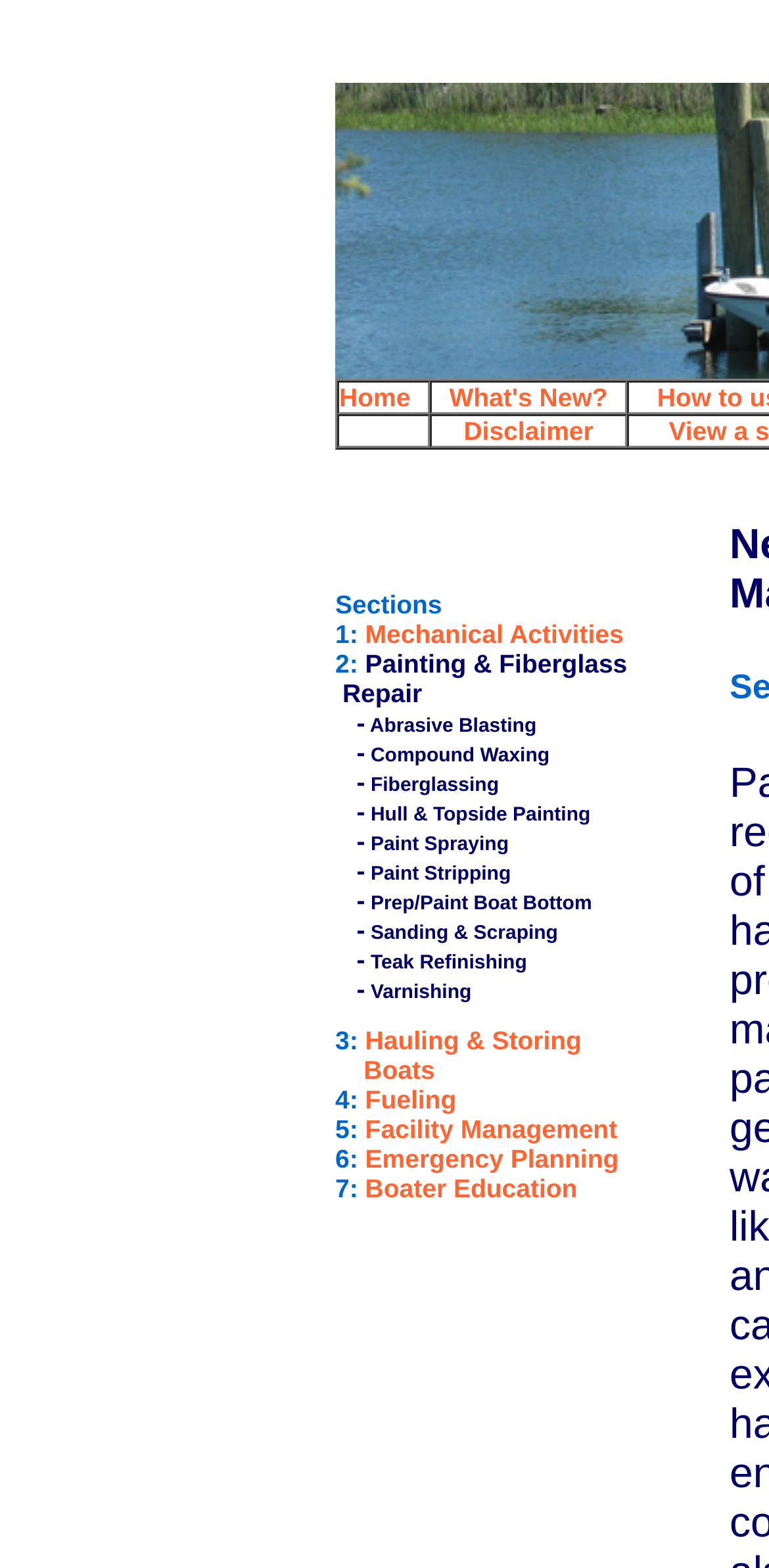What is the first section about?
Based on the image, answer the question with as much detail as possible.

I looked at the first table row in the layout table and found the link '1: Mechanical Activities' which indicates that the first section is about Mechanical Activities.